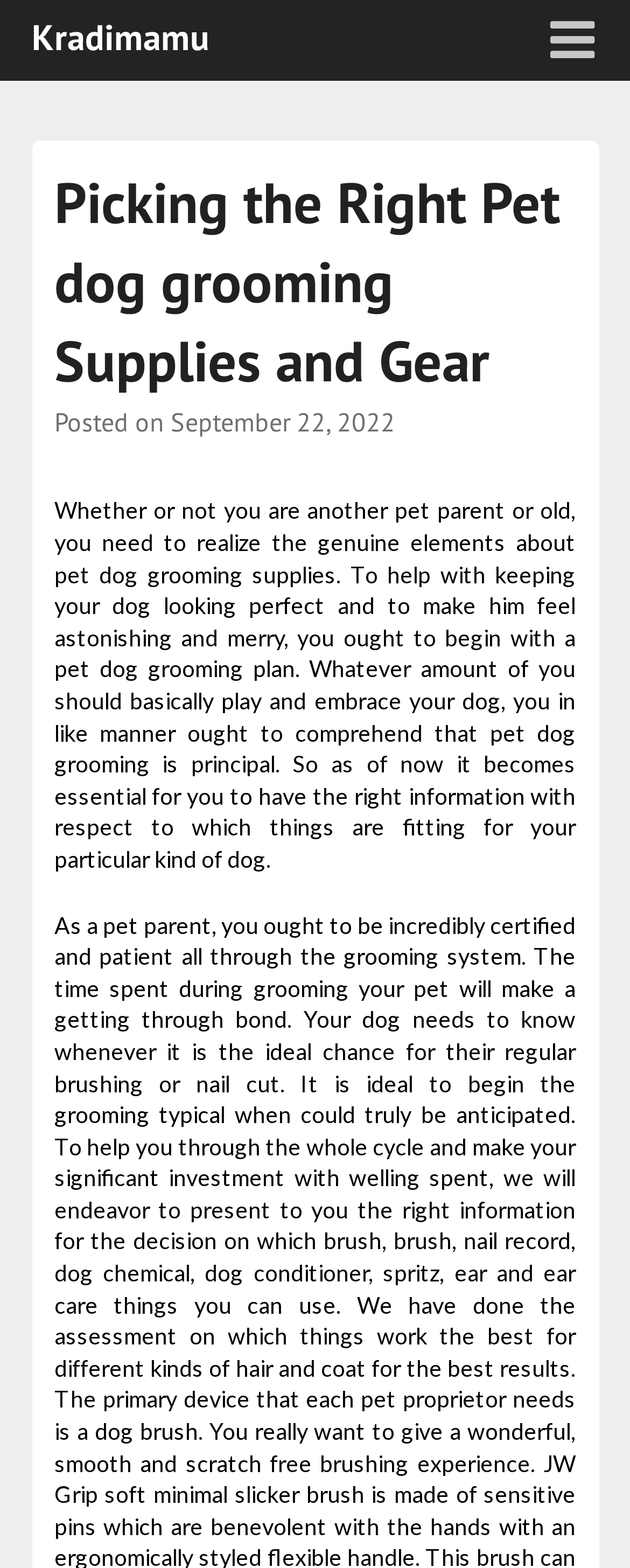What is the tone of the article?
Please look at the screenshot and answer in one word or a short phrase.

Informative